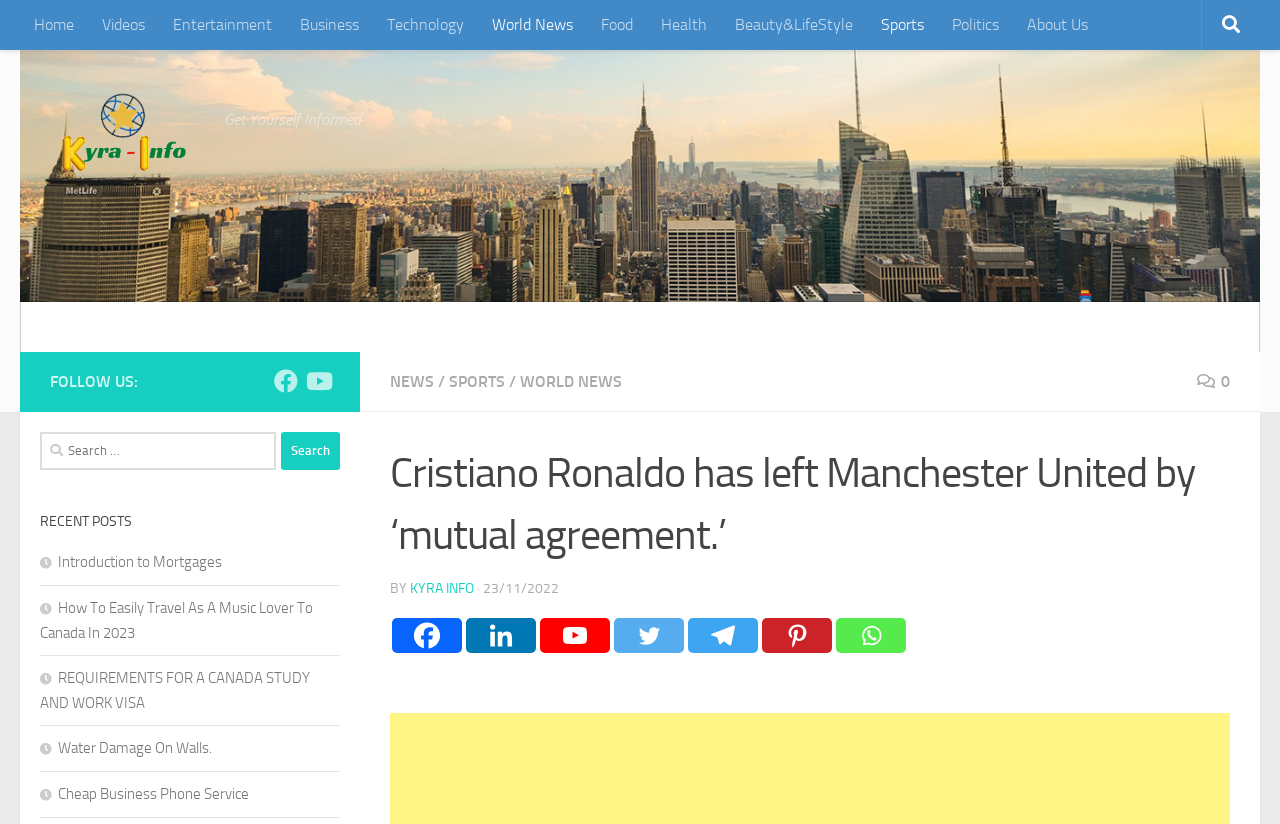Provide a short, one-word or phrase answer to the question below:
How many social media links are available?

8